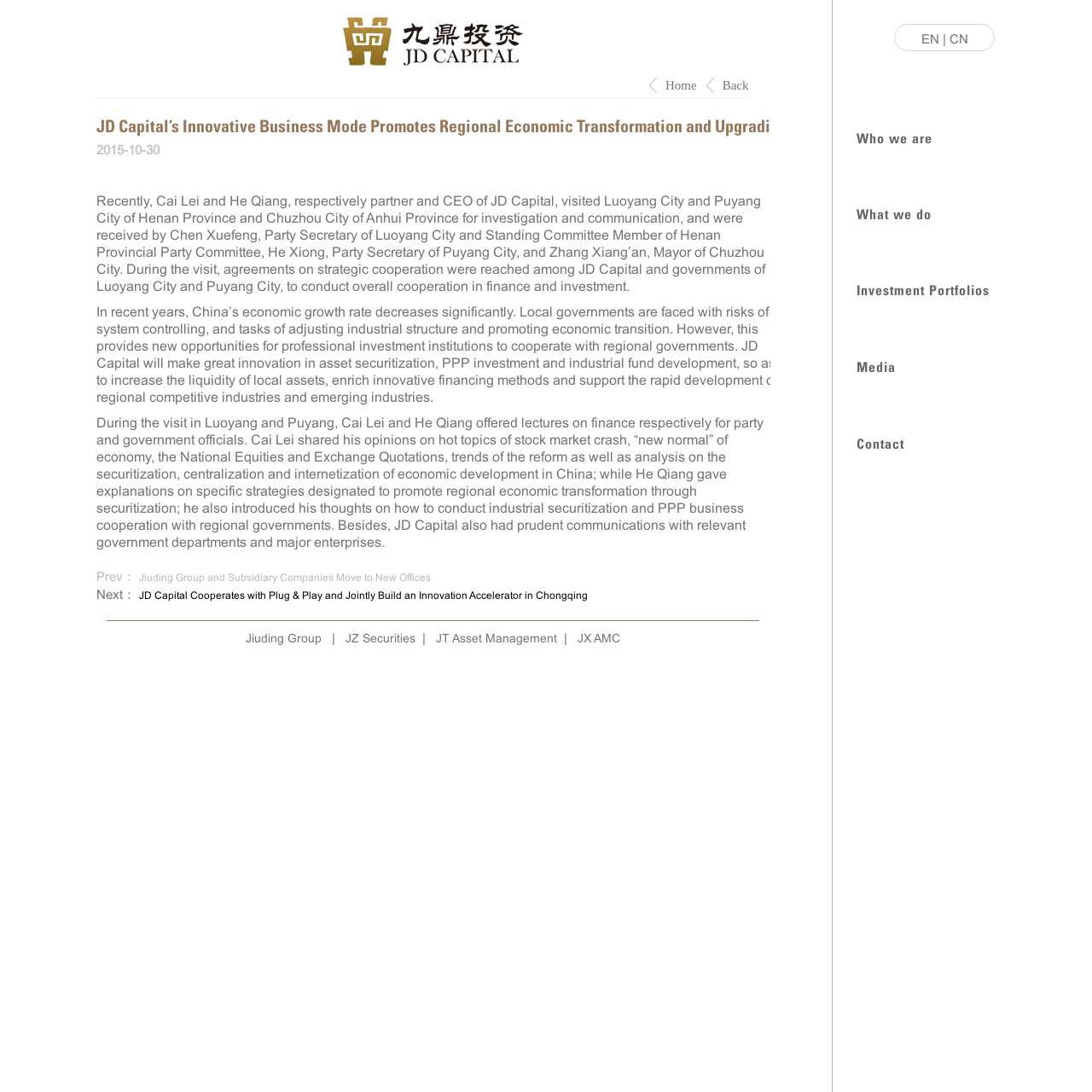Find the bounding box coordinates of the clickable area required to complete the following action: "Click the '九鼎' link".

[0.312, 0.052, 0.481, 0.065]